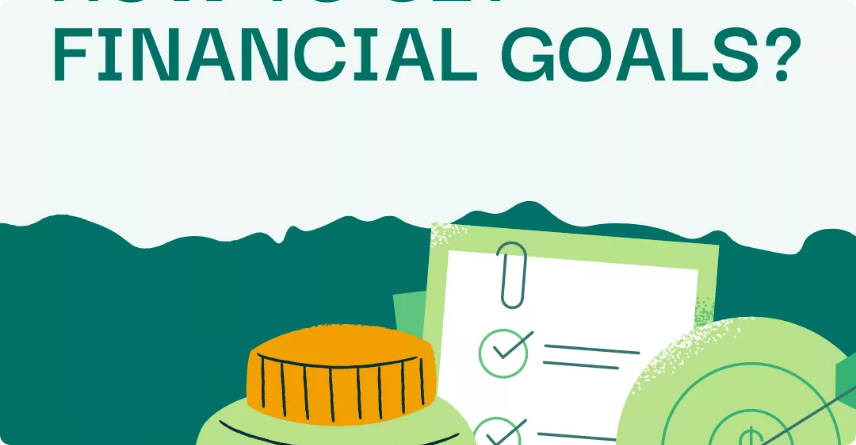Thoroughly describe what you see in the image.

The image illustrates a vibrant and engaging scene focused on the theme of setting financial goals. Prominently displayed at the top is the question, "HOW TO SET FINANCIAL GOALS?" in bold, eye-catching typography. 

Below the text, there are several visual elements designed to reinforce the concept of financial planning: 

1. **A Jar**: A green jar with an orange lid symbolizes saving and budgeting, suggesting a practical approach to accumulating finance.
2. **Checklist**: Next to the jar, there is a checklist document adorned with checkmarks, indicating the completion of essential tasks related to financial goal setting. This suggests the importance of organized planning in achieving financial objectives.
3. **Graphical Elements**: The background features stylized waves, enhancing the imagery by creating a sense of progression and movement, akin to navigating the waters of personal finance. 

Overall, the composition combines these elements to convey a clear, motivational message about the importance of financial goal setting and the steps involved in achieving financial stability.